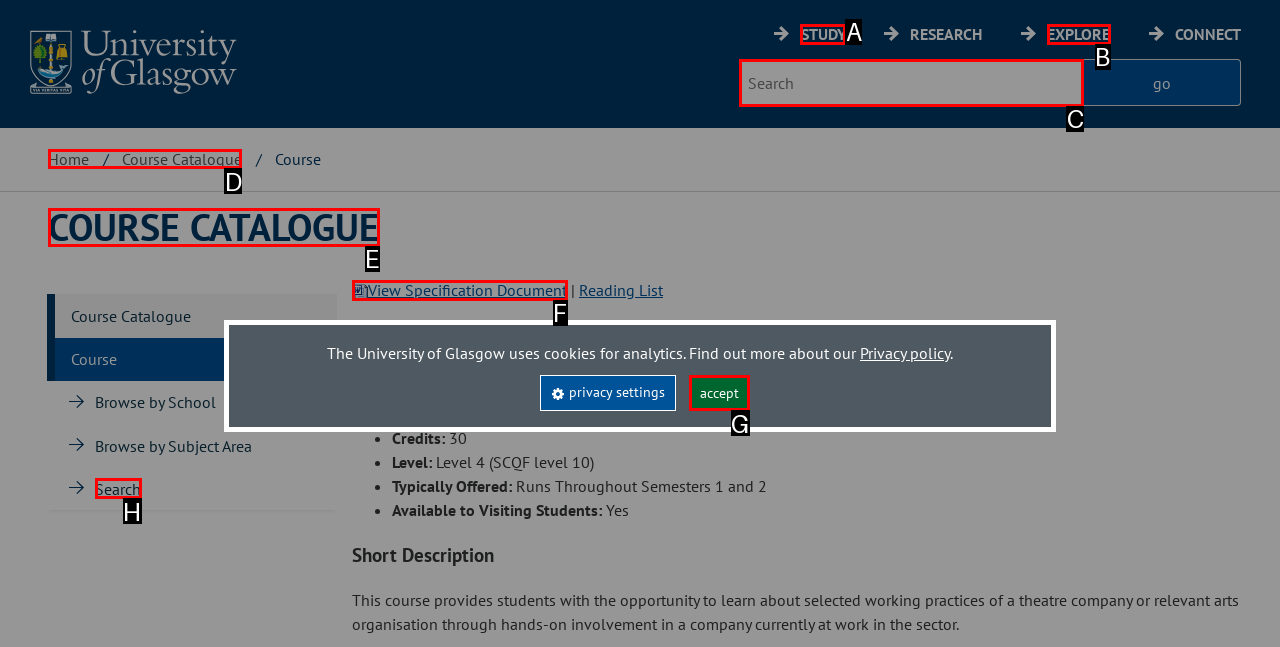Select the HTML element that needs to be clicked to carry out the task: view the course catalogue
Provide the letter of the correct option.

D